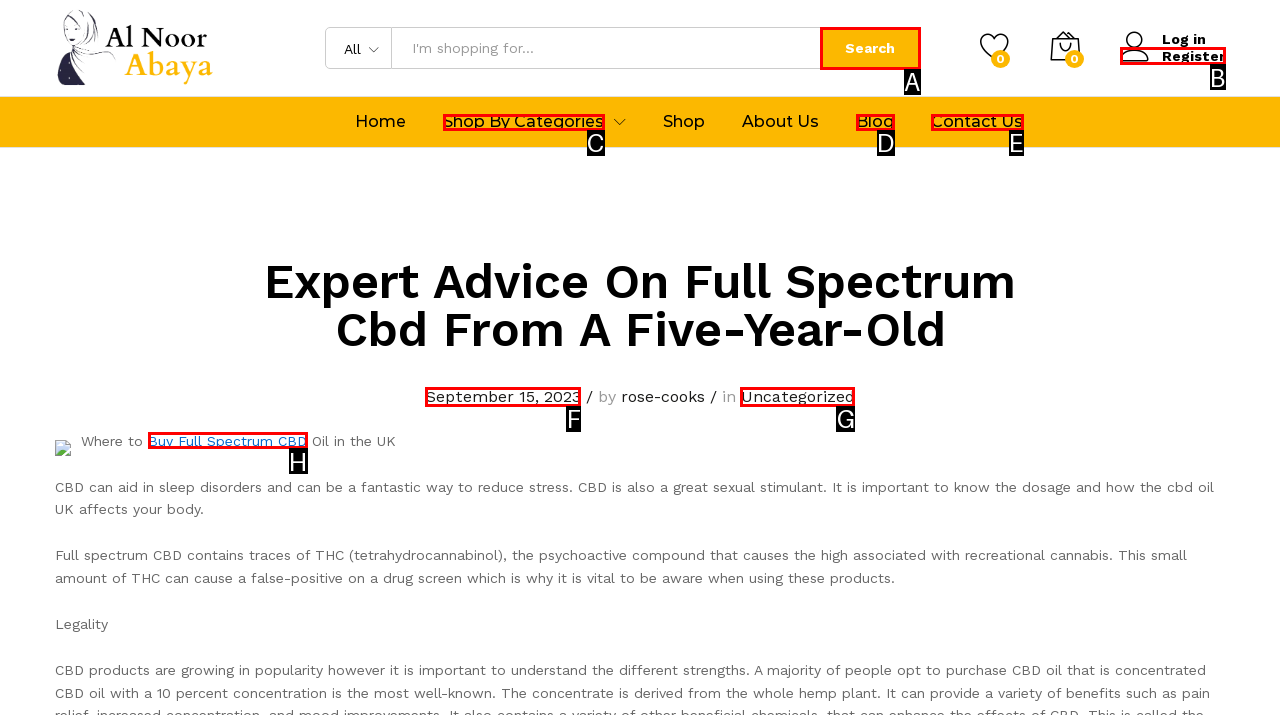Identify the HTML element that matches the description: Buy Full Spectrum CBD
Respond with the letter of the correct option.

H